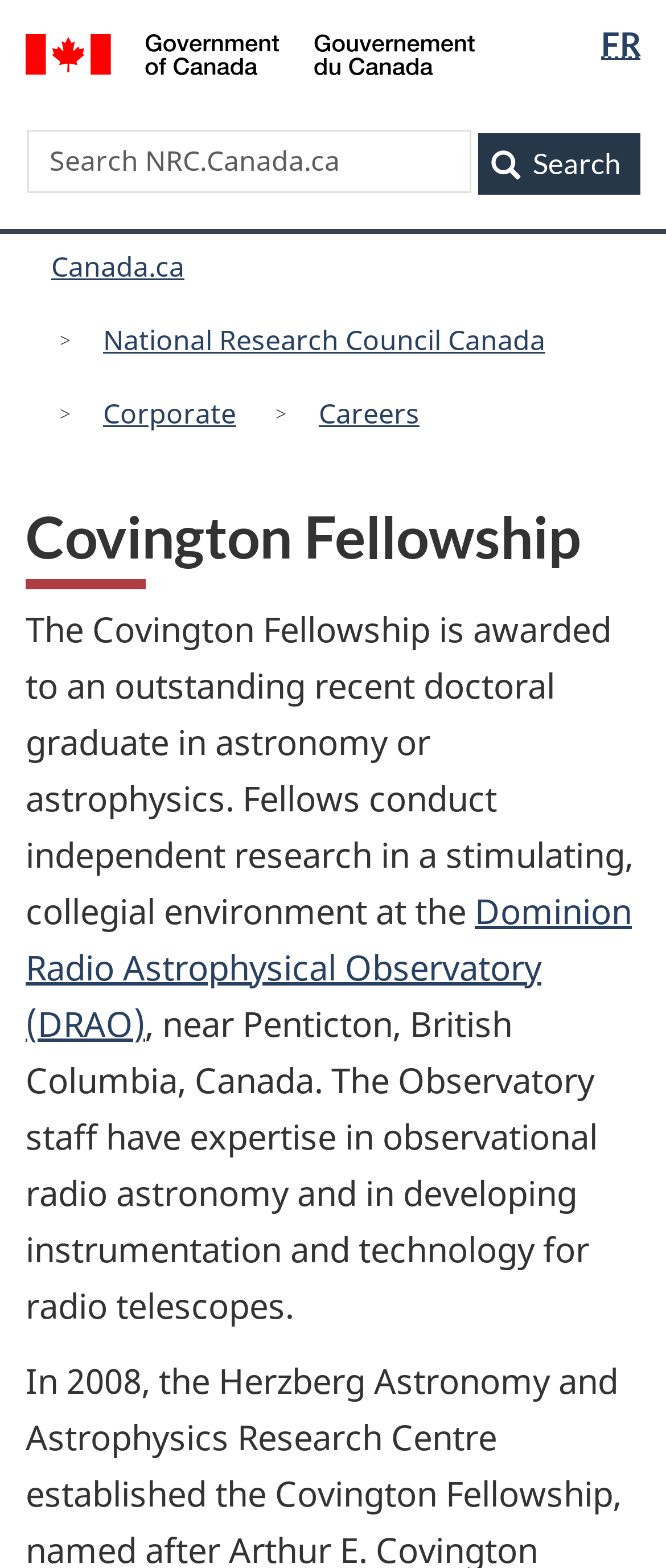Respond to the question with just a single word or phrase: 
What is the language selection option?

FR